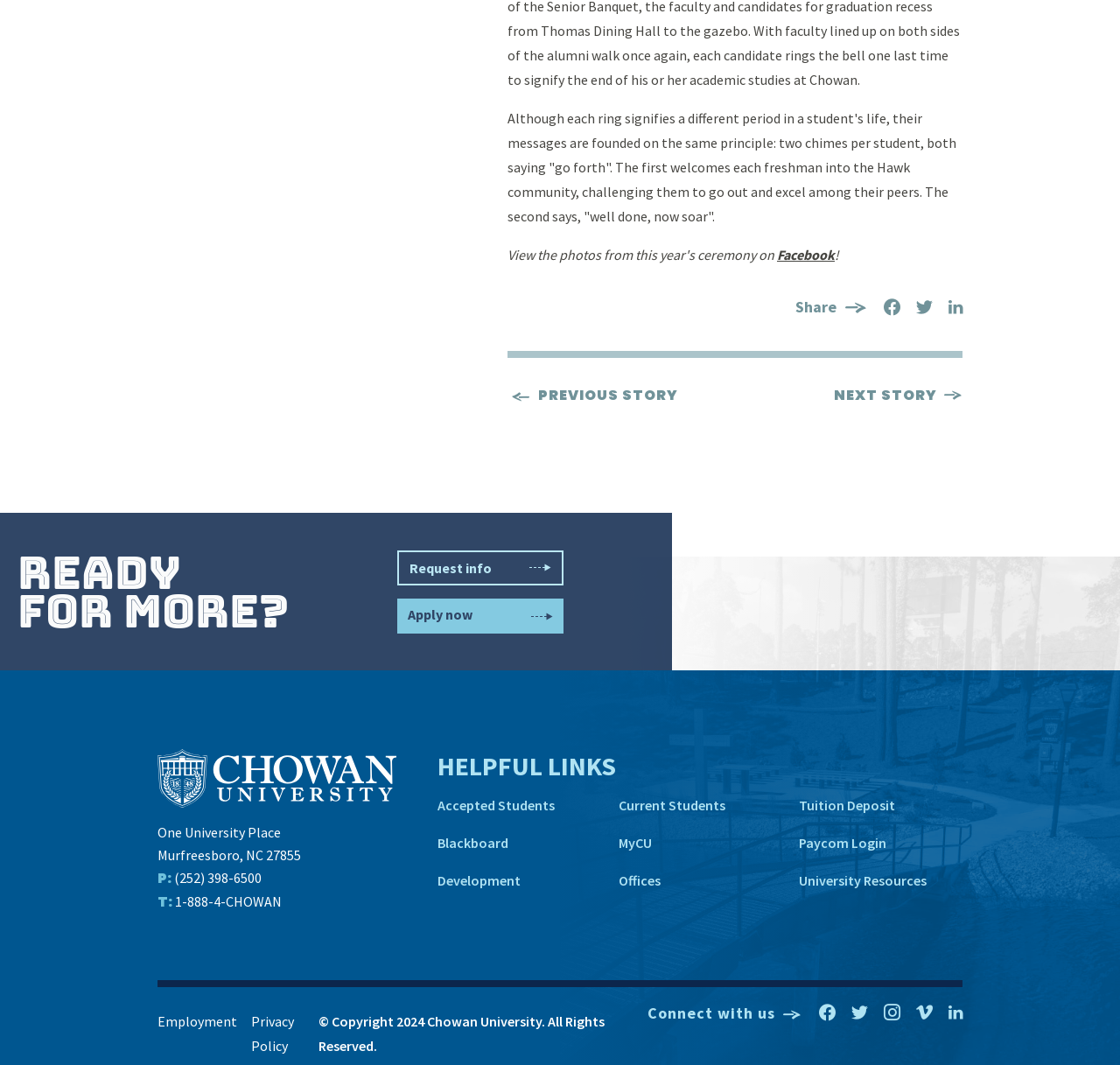Locate the bounding box of the UI element defined by this description: "(252) 398-6500". The coordinates should be given as four float numbers between 0 and 1, formatted as [left, top, right, bottom].

[0.155, 0.816, 0.234, 0.833]